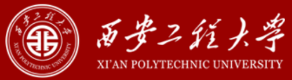Generate an in-depth description of the image you see.

The image features the emblem of Xi'an Polytechnic University, prominently displayed against a rich red background. The logo includes traditional Chinese characters, which read "西安工程大学," highlighting the university's name. Below the characters, the English name "XI'AN POLYTECHNIC UNIVERSITY" is clearly visible, reinforcing the institution's identity. This combination of text and imagery serves to emphasize the university’s heritage and academic focus. The aesthetic of the logo reflects a blend of modernity and cultural significance, making it recognizable and representative of the institution's values.